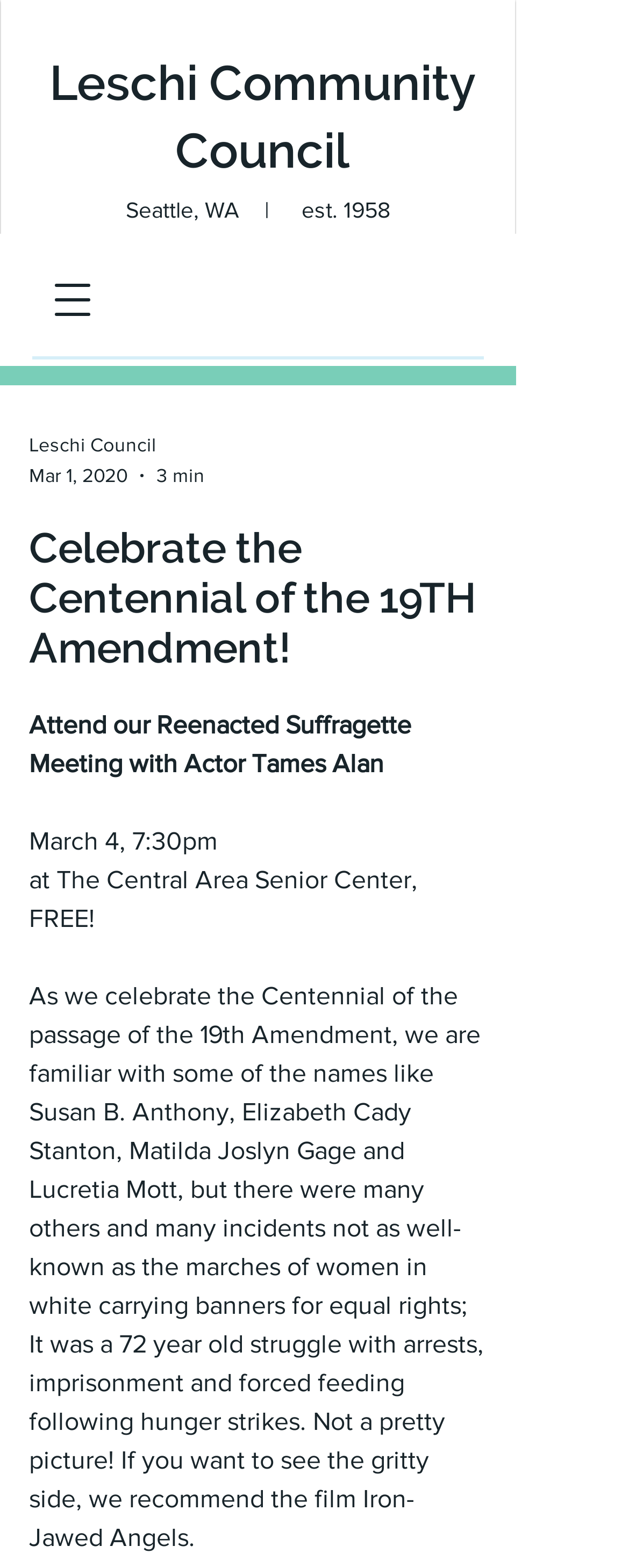Offer a detailed account of what is visible on the webpage.

The webpage appears to be an event announcement page, specifically promoting a reenacted suffragette meeting with actor Tames Alan on March 4 at 7:30 pm at The Central Area Senior Center, which is free to attend. 

At the top of the page, there is a heading that reads "Leschi Community Council" with a link to the council's page. Below this, there is a static text element displaying the location "Seattle, WA" and the year "est. 1958". 

On the top-right corner, there is a button to open a navigation menu, which contains a dialog with several generic elements, including "Leschi Council", a date "Mar 1, 2020", and a duration "3 min". 

Below the navigation menu button, there is a heading that reads "Celebrate the Centennial of the 19TH Amendment!", which is followed by a series of static text elements. These elements describe the event, including the date, time, location, and a brief description of the event. The description also provides some historical context about the 19th Amendment and the struggles of the suffragette movement.